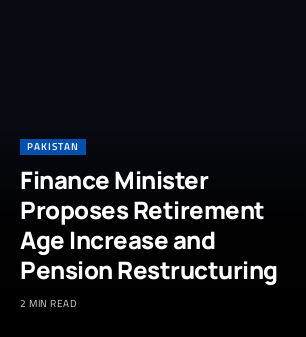Give a detailed account of the visual elements in the image.

The image features a prominent news headline related to Pakistan, highlighting a significant proposal from the Finance Minister. The title emphasizes the suggestion to increase the retirement age and restructure pensions, reflecting ongoing discussions about economic and social reforms in the country. Accompanying the headline is a "2 MIN READ" note, indicating the brief nature of the article, which appeals to readers interested in quick summaries of important topics. The overall design employs a modern black background, enhancing the readability and visual impact of the text displayed prominently above.